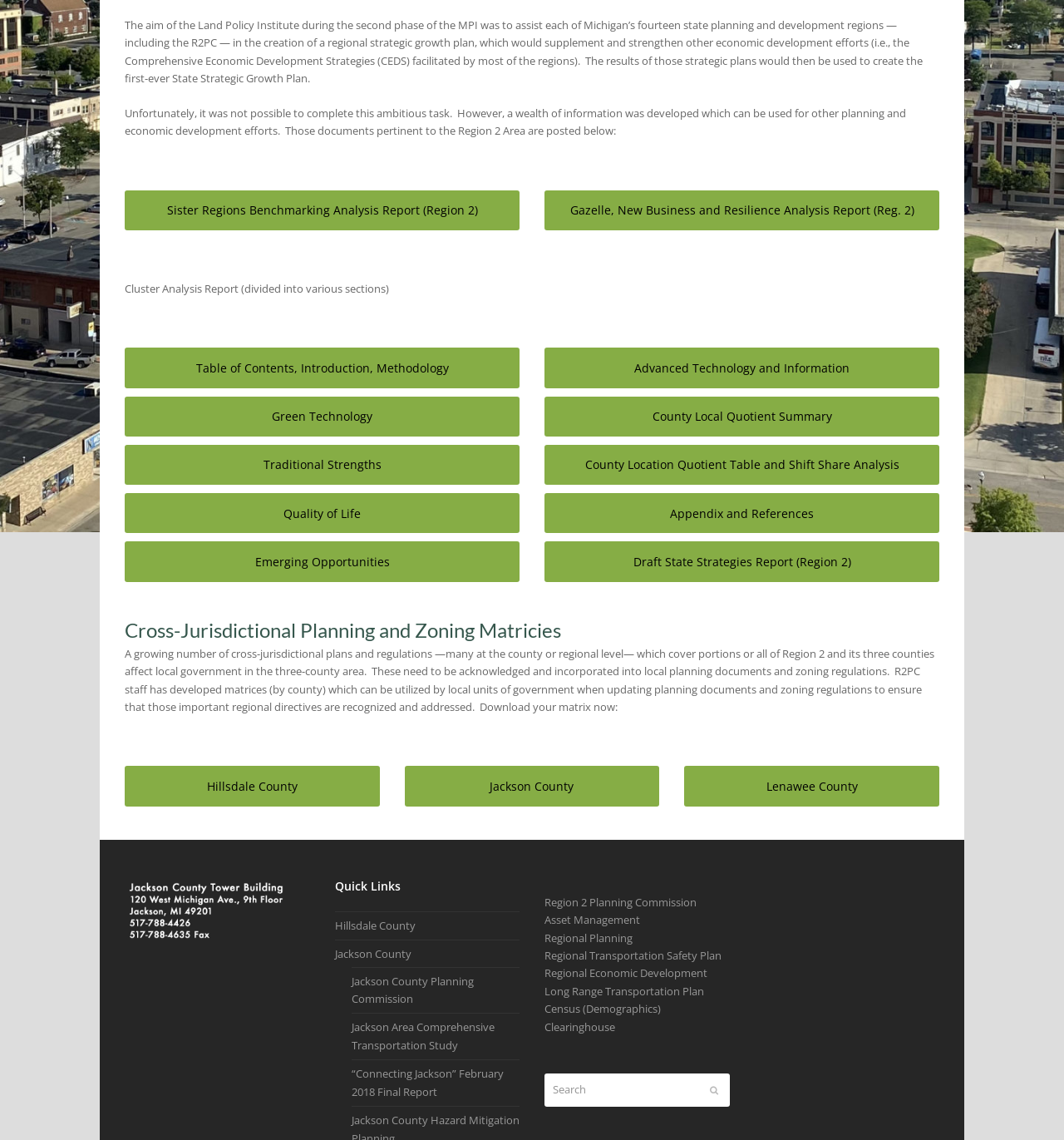Determine the bounding box for the UI element described here: "Jackson Area Comprehensive Transportation Study".

[0.33, 0.895, 0.464, 0.923]